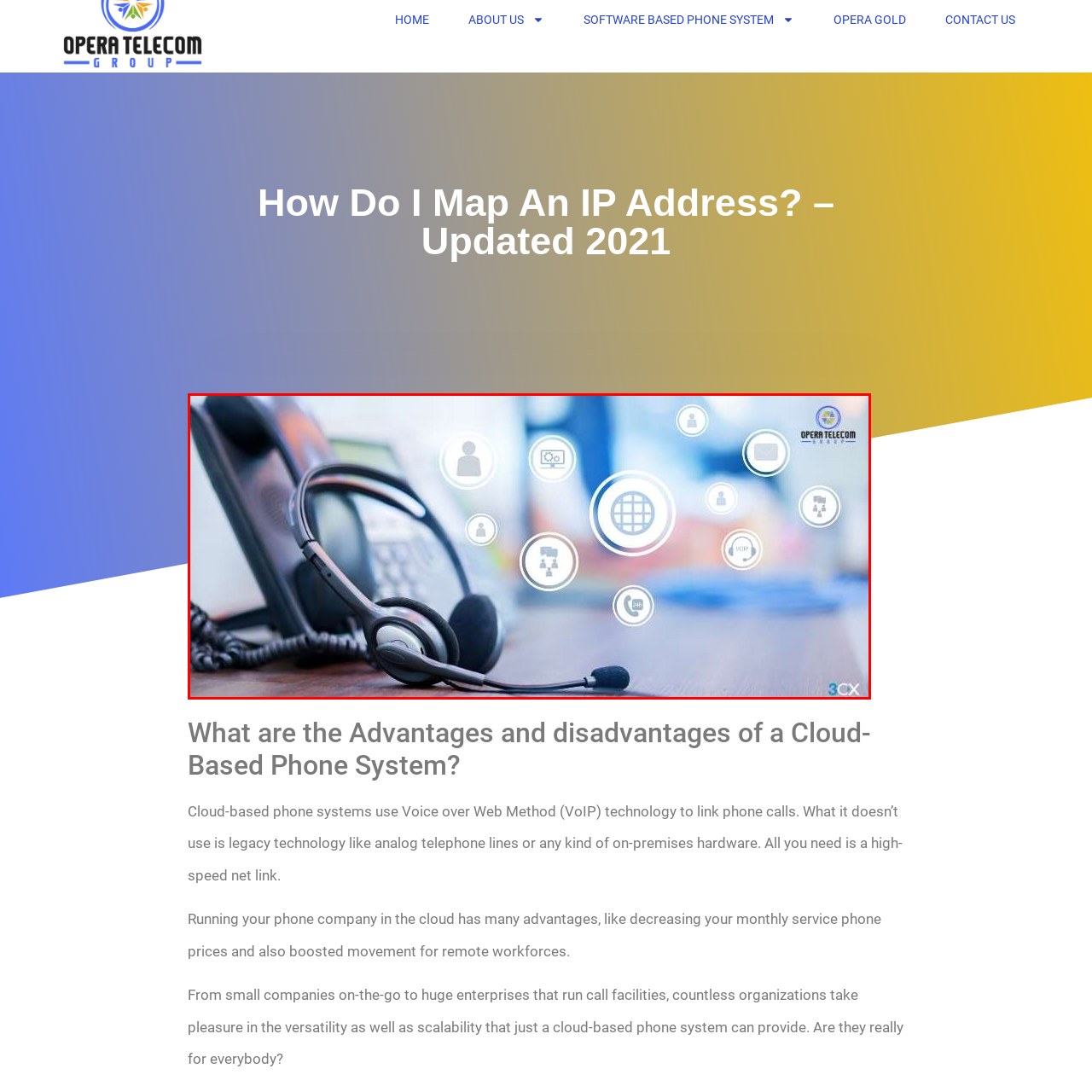Examine the red-bounded region in the image and describe it in detail.

The image depicts a modern communication setup showcasing a headset next to a traditional desk phone, symbolizing the transition from legacy communication systems to contemporary methods. The headset, prominently positioned, is equipped with a microphone, emphasizing its use for voice calls or video conferencing. Surrounding the central globe icon, which represents global connectivity, are various icons signifying different communication methods, including video calls, messaging, and VoIP (Voice over Internet Protocol). This visual representation effectively illustrates the advantages of cloud-based phone systems, highlighting their versatility and the ease of staying connected in an increasingly digital world. The overall aesthetic blends technology with a professional atmosphere, suitable for environments focused on communication and collaboration.